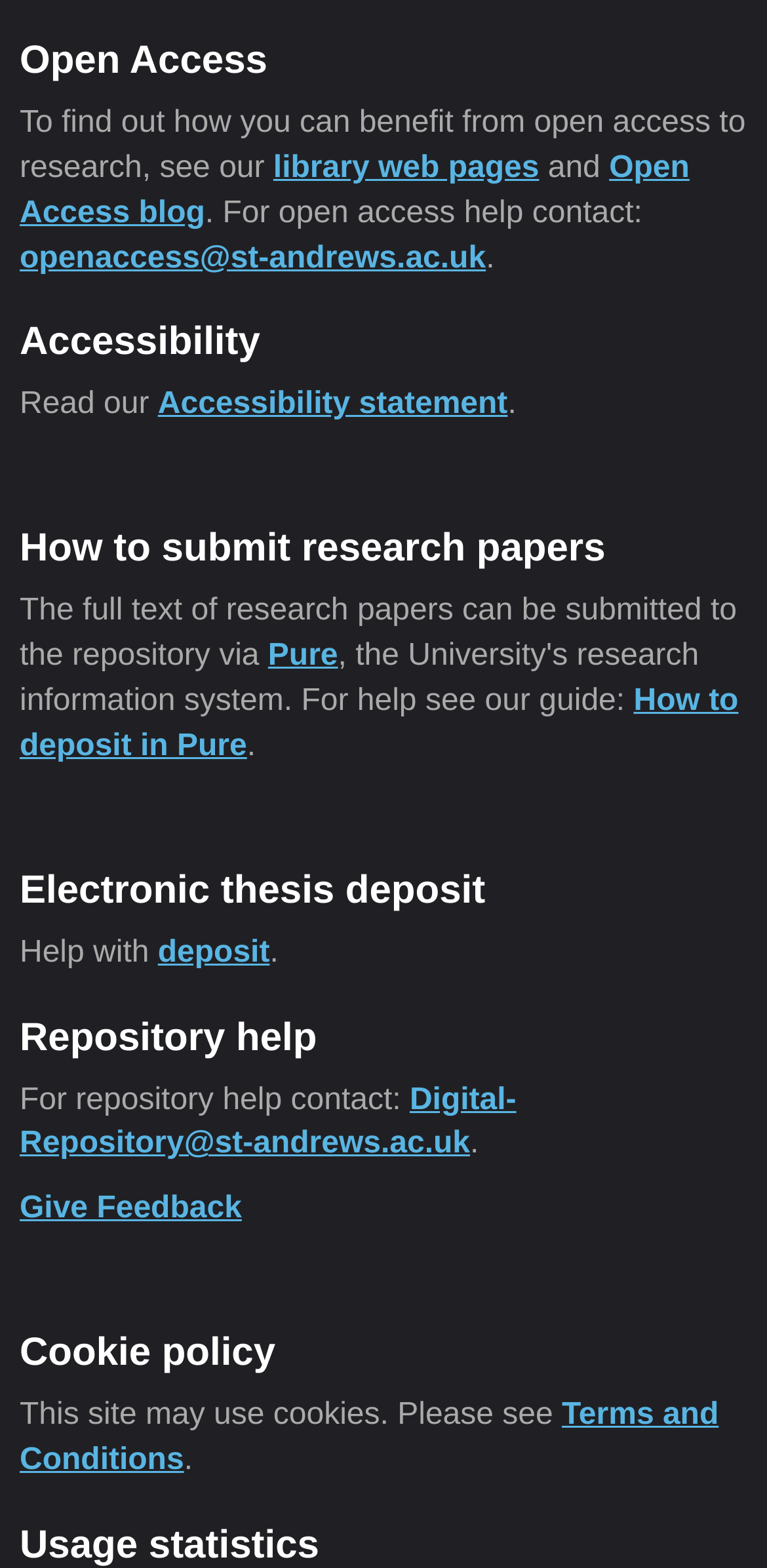How can I get help with open access?
Kindly offer a detailed explanation using the data available in the image.

The webpage provides a link to 'openaccess@st-andrews.ac.uk' with the text 'For open access help contact:', suggesting that this is the contact email for open access help.